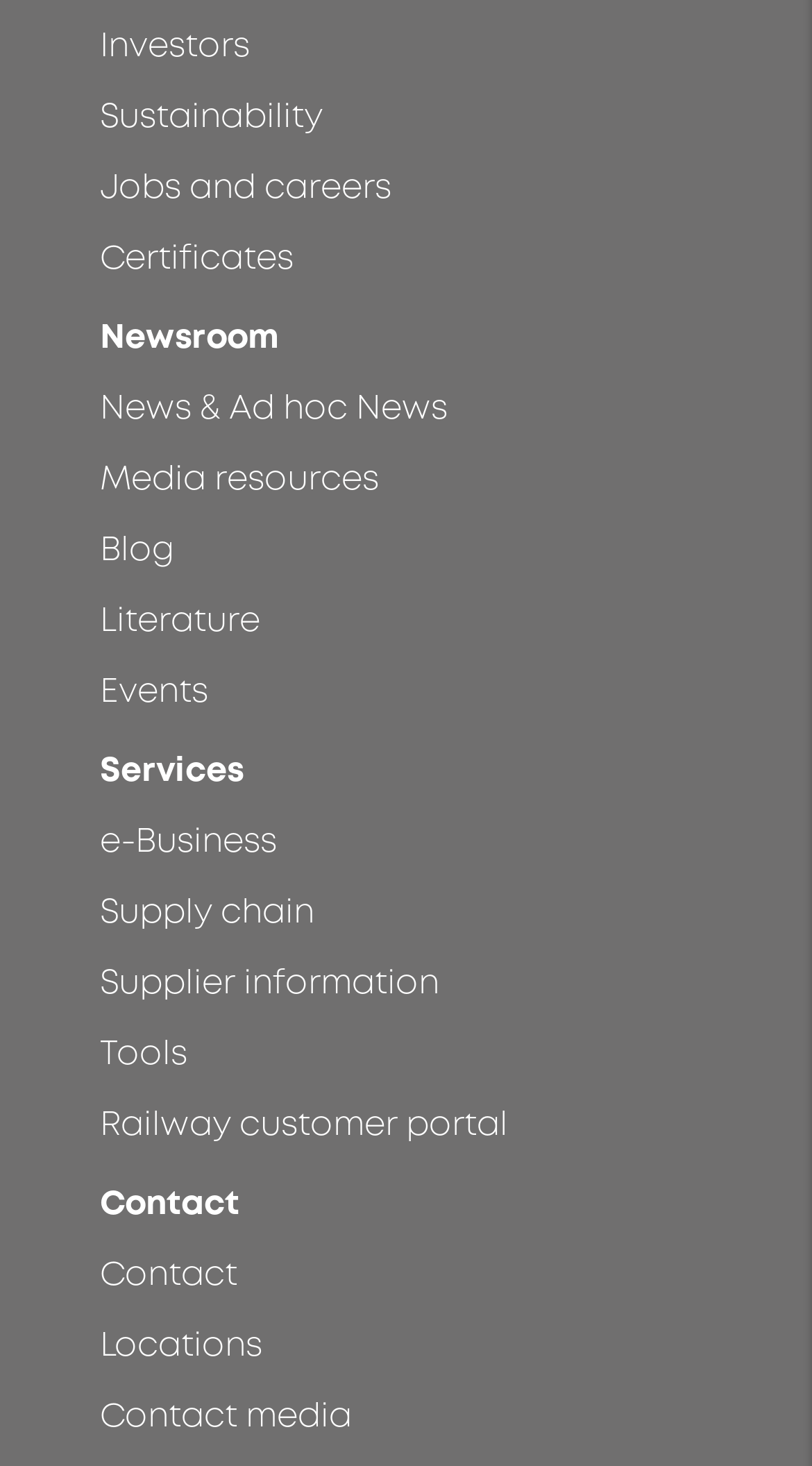Calculate the bounding box coordinates of the UI element given the description: "Contact media".

[0.123, 0.951, 0.877, 0.982]